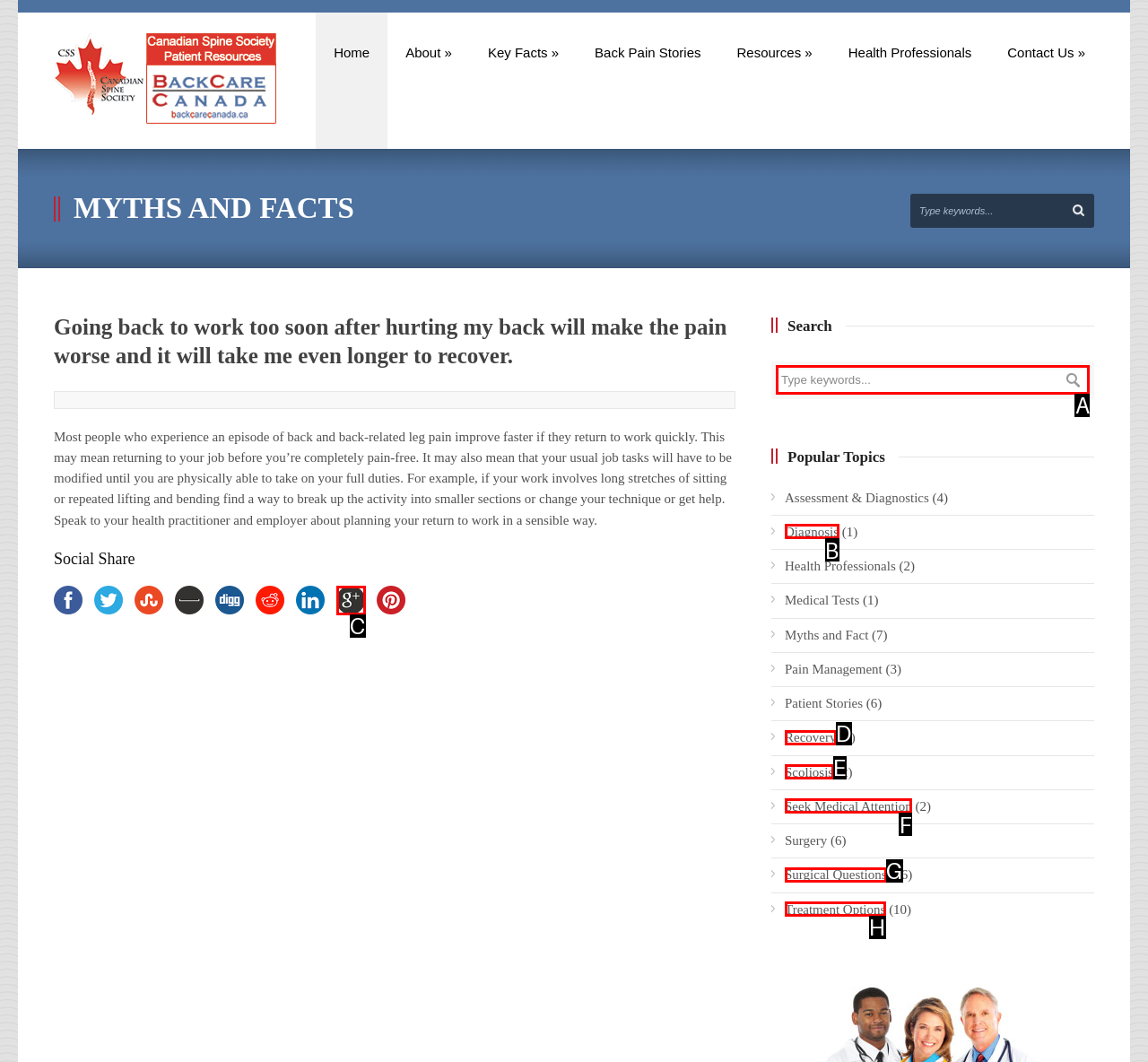Assess the description: Seek Medical Attention and select the option that matches. Provide the letter of the chosen option directly from the given choices.

F